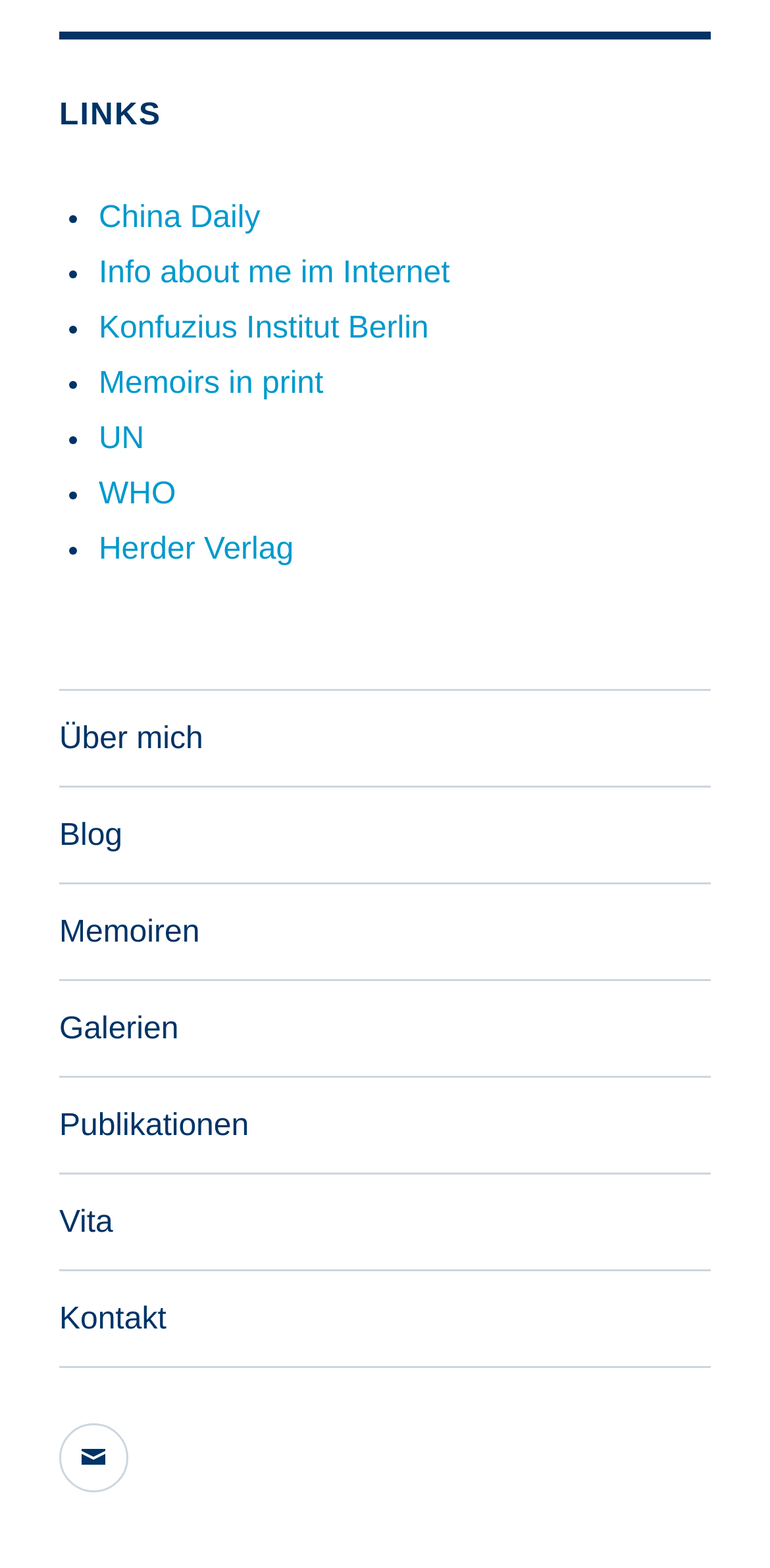Please reply to the following question using a single word or phrase: 
What is the first link under the 'LINKS' heading?

China Daily